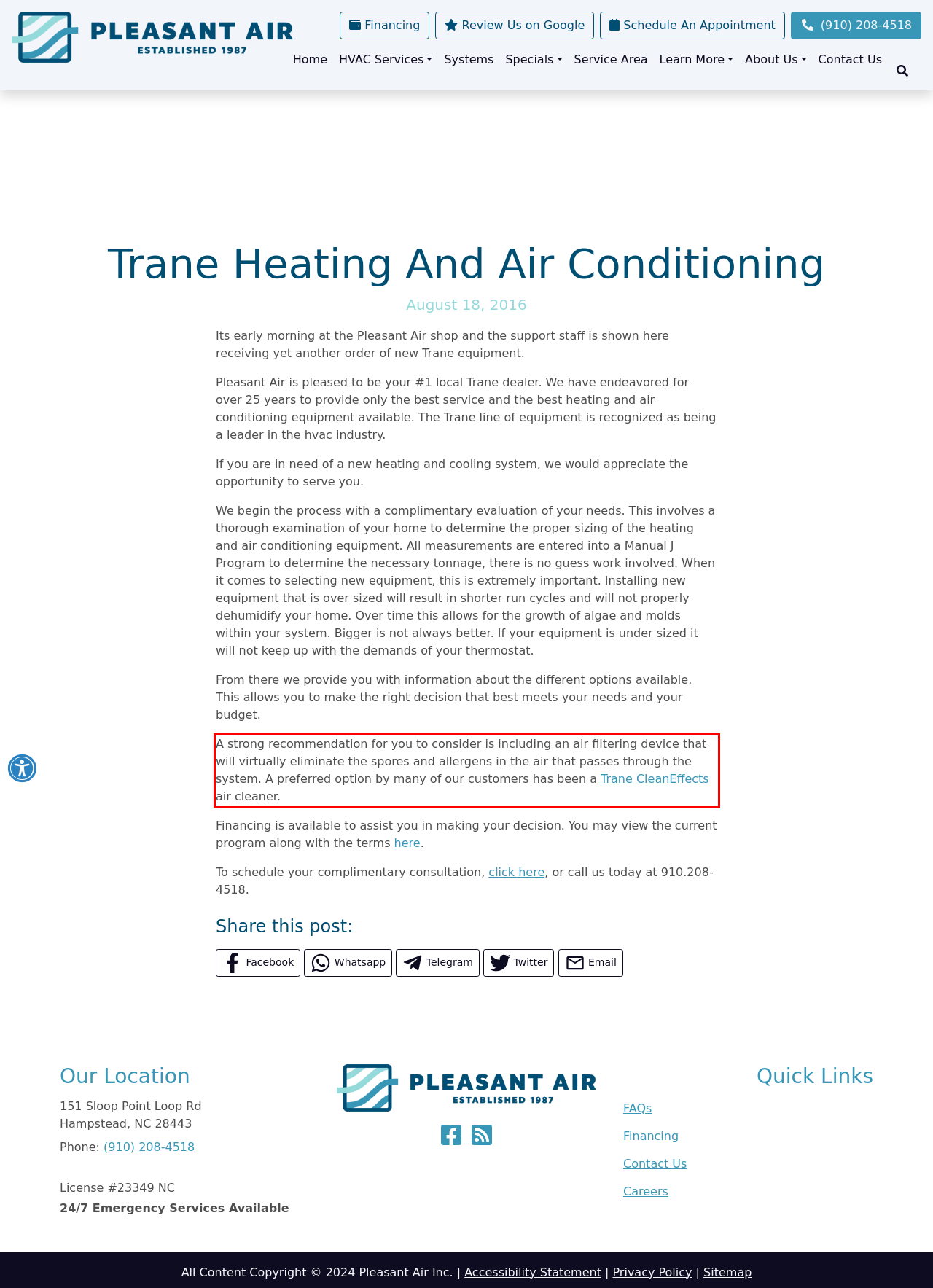Given a screenshot of a webpage containing a red rectangle bounding box, extract and provide the text content found within the red bounding box.

A strong recommendation for you to consider is including an air filtering device that will virtually eliminate the spores and allergens in the air that passes through the system. A preferred option by many of our customers has been a Trane CleanEffects air cleaner.